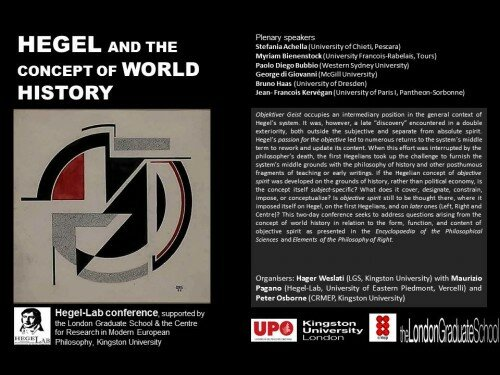Respond to the following question using a concise word or phrase: 
What is the name of the laboratory associated with the conference?

Hegel-Lab